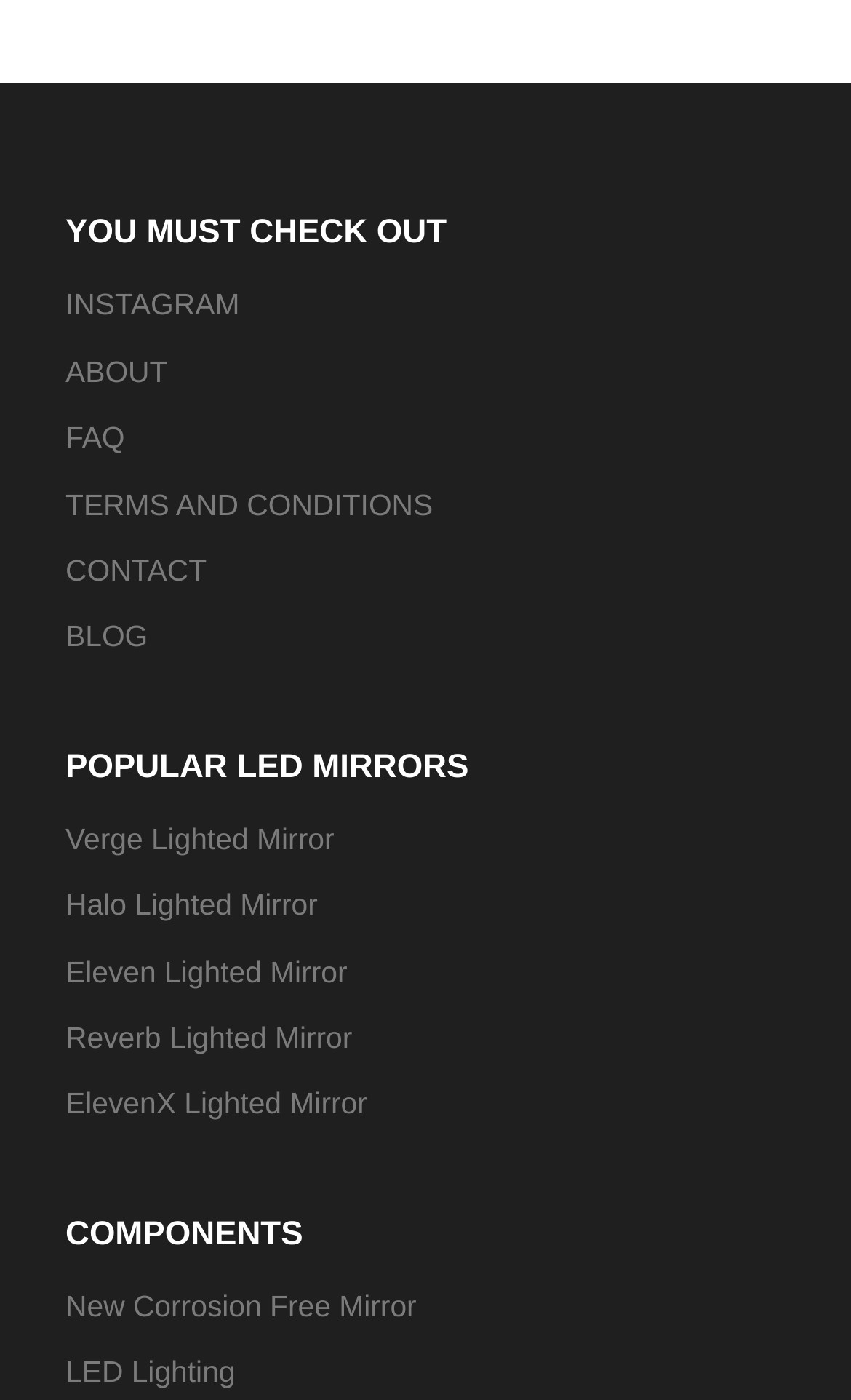Please provide a comprehensive response to the question below by analyzing the image: 
How many headings are on the webpage?

I counted the number of headings on the webpage, which are 'YOU MUST CHECK OUT', 'POPULAR LED MIRRORS', and 'COMPONENTS'.